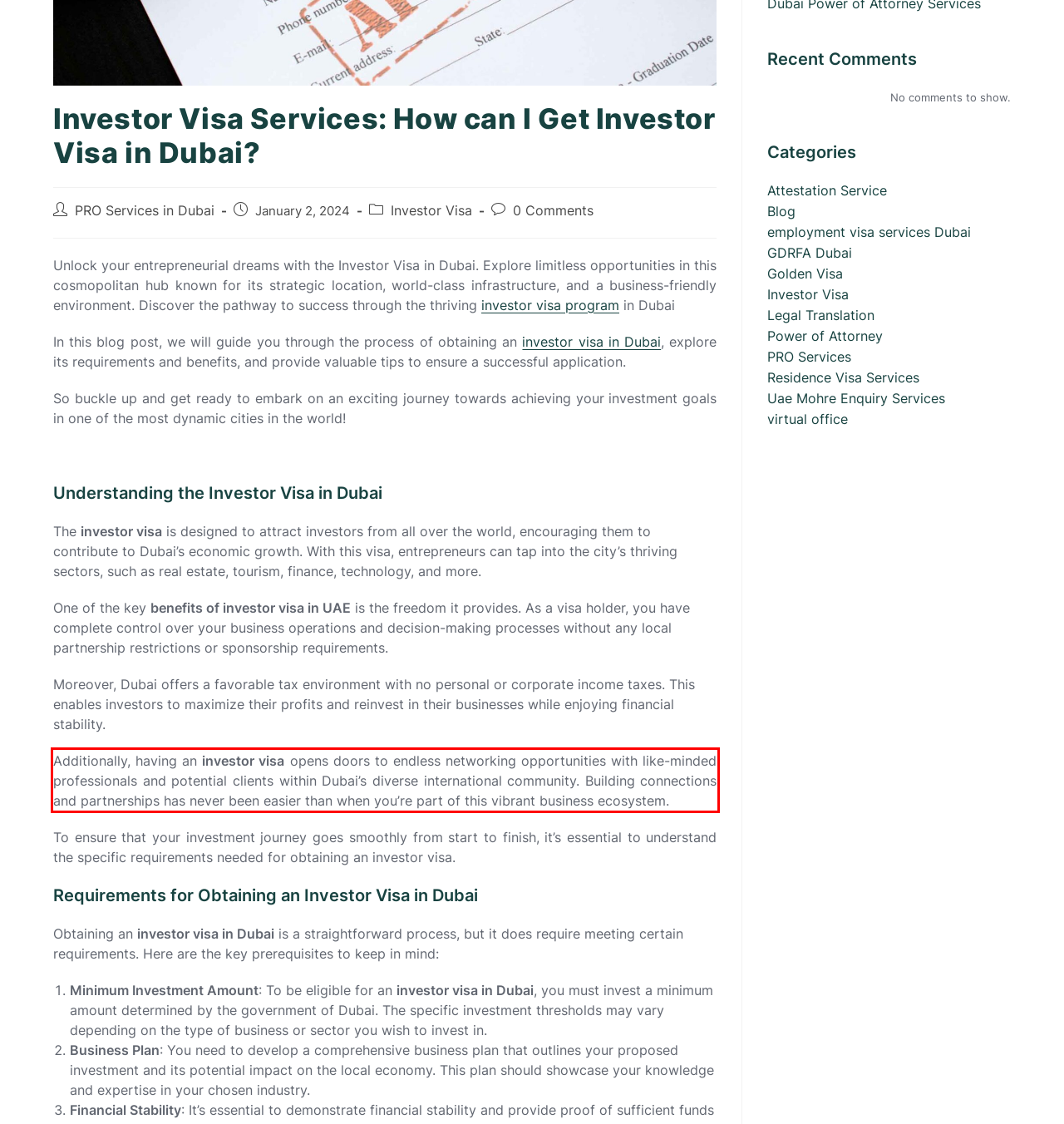Examine the webpage screenshot and use OCR to obtain the text inside the red bounding box.

Additionally, having an investor visa opens doors to endless networking opportunities with like-minded professionals and potential clients within Dubai’s diverse international community. Building connections and partnerships has never been easier than when you’re part of this vibrant business ecosystem.